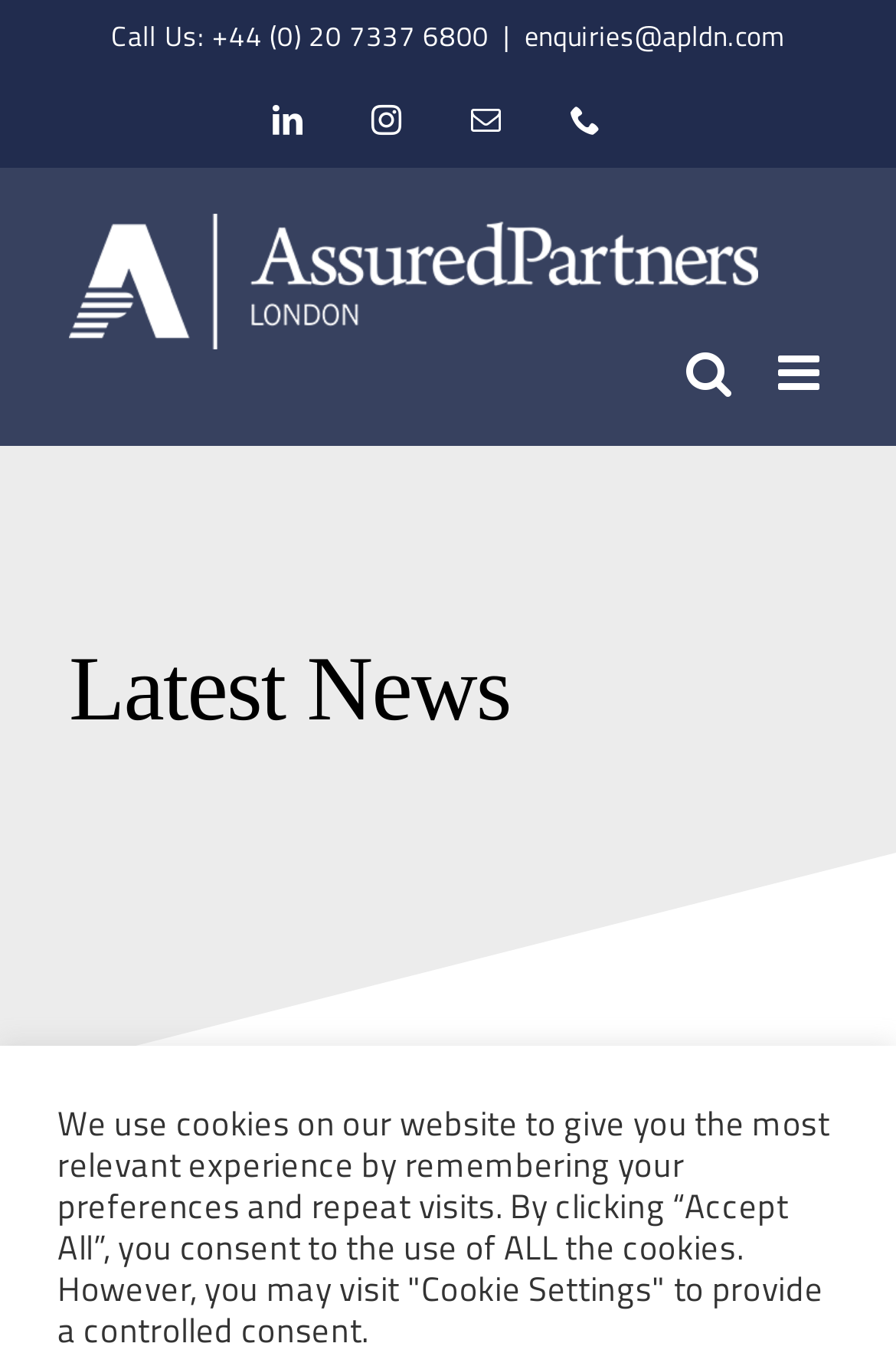Provide the bounding box coordinates of the area you need to click to execute the following instruction: "Toggle mobile menu".

[0.869, 0.259, 0.923, 0.295]